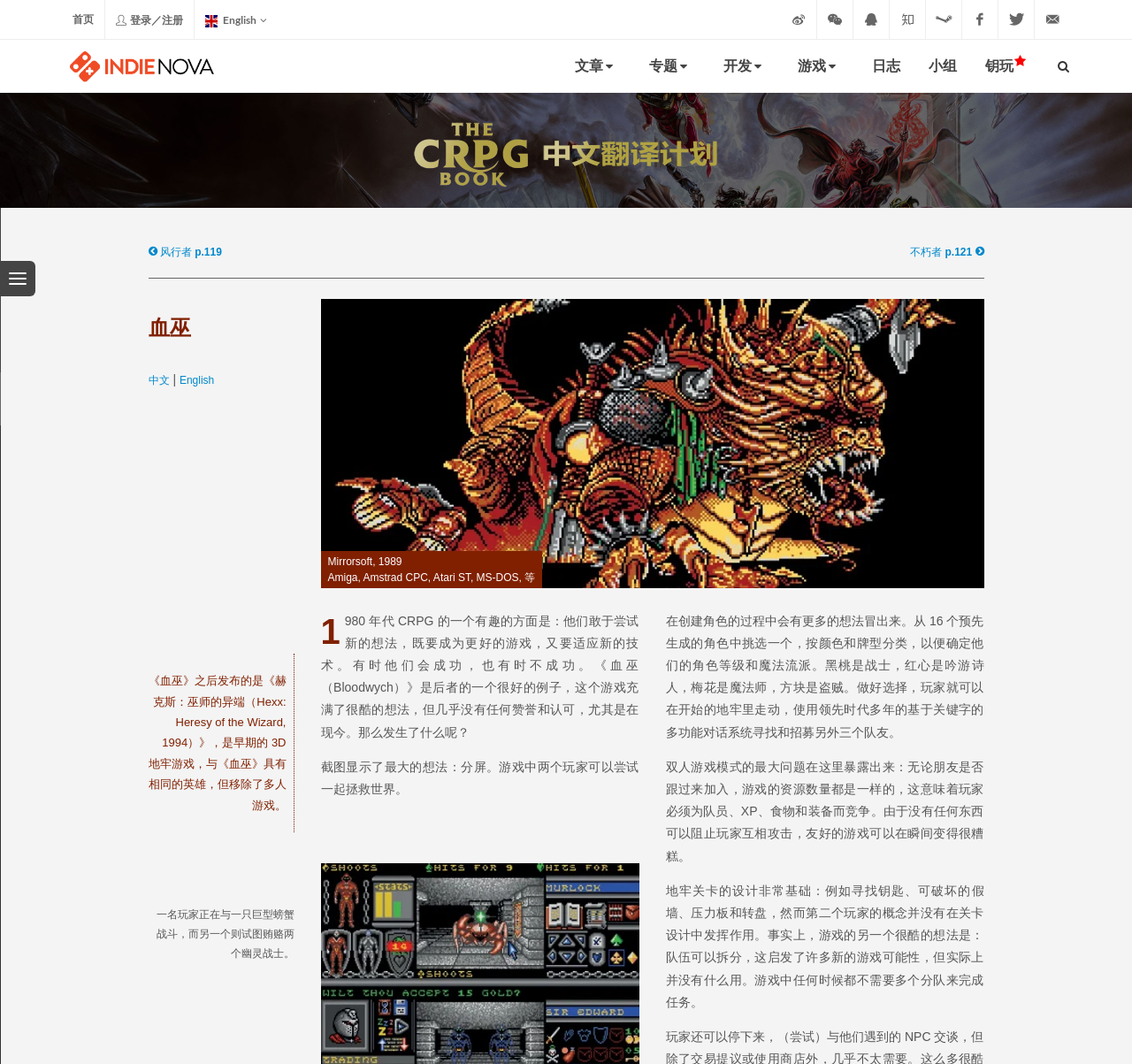What is the unique feature of the game '血巫'?
Please provide a comprehensive and detailed answer to the question.

The unique feature of the game '血巫' can be found in the static text element on the webpage, which reads '截图显示了最大的想法：分屏。游戏中两个玩家可以尝试一起拯救世界。' This indicates that the game has a split-screen feature, allowing two players to play together.